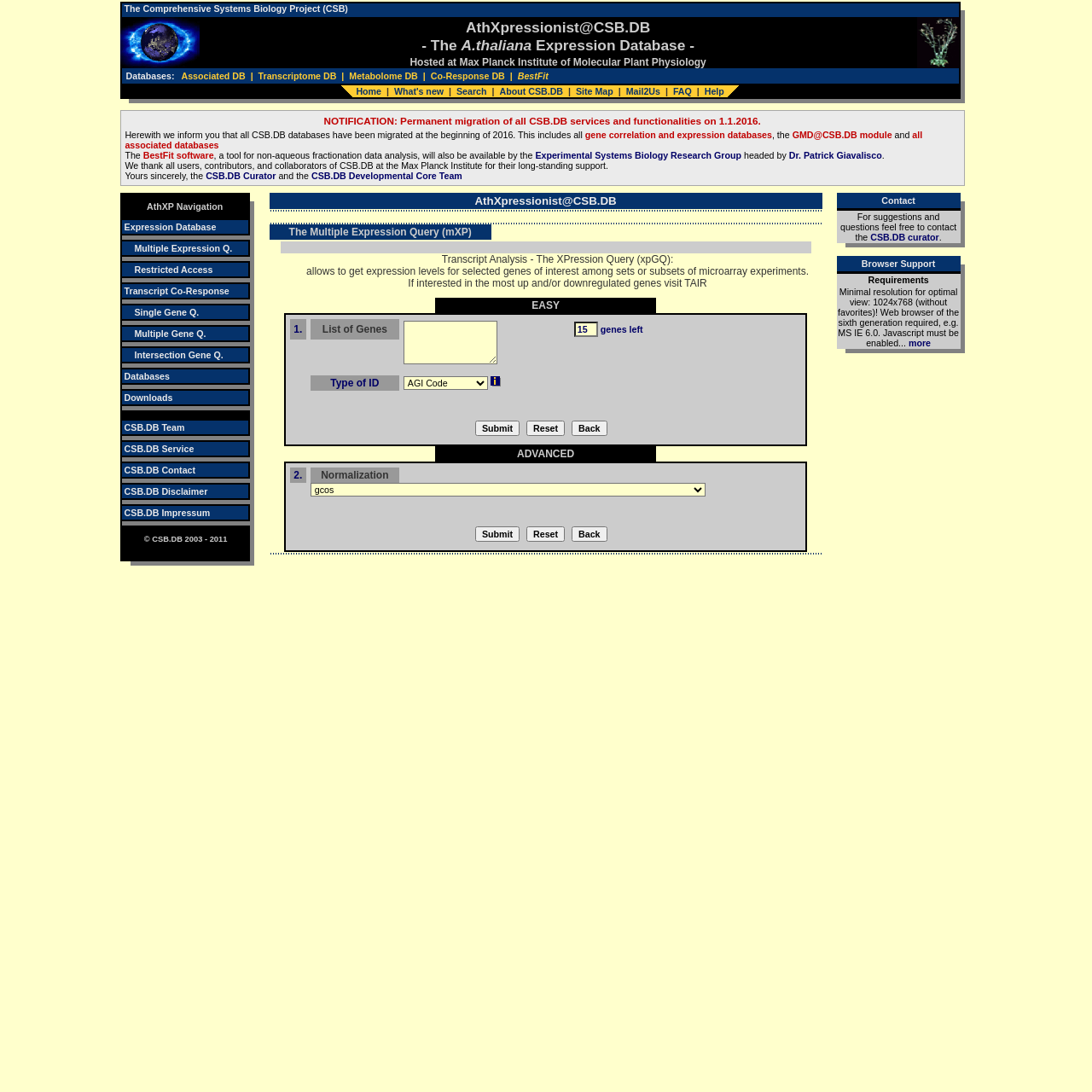What is the name of the module that will be available by the beginning of 2016?
From the image, respond using a single word or phrase.

GMD@CSB.DB